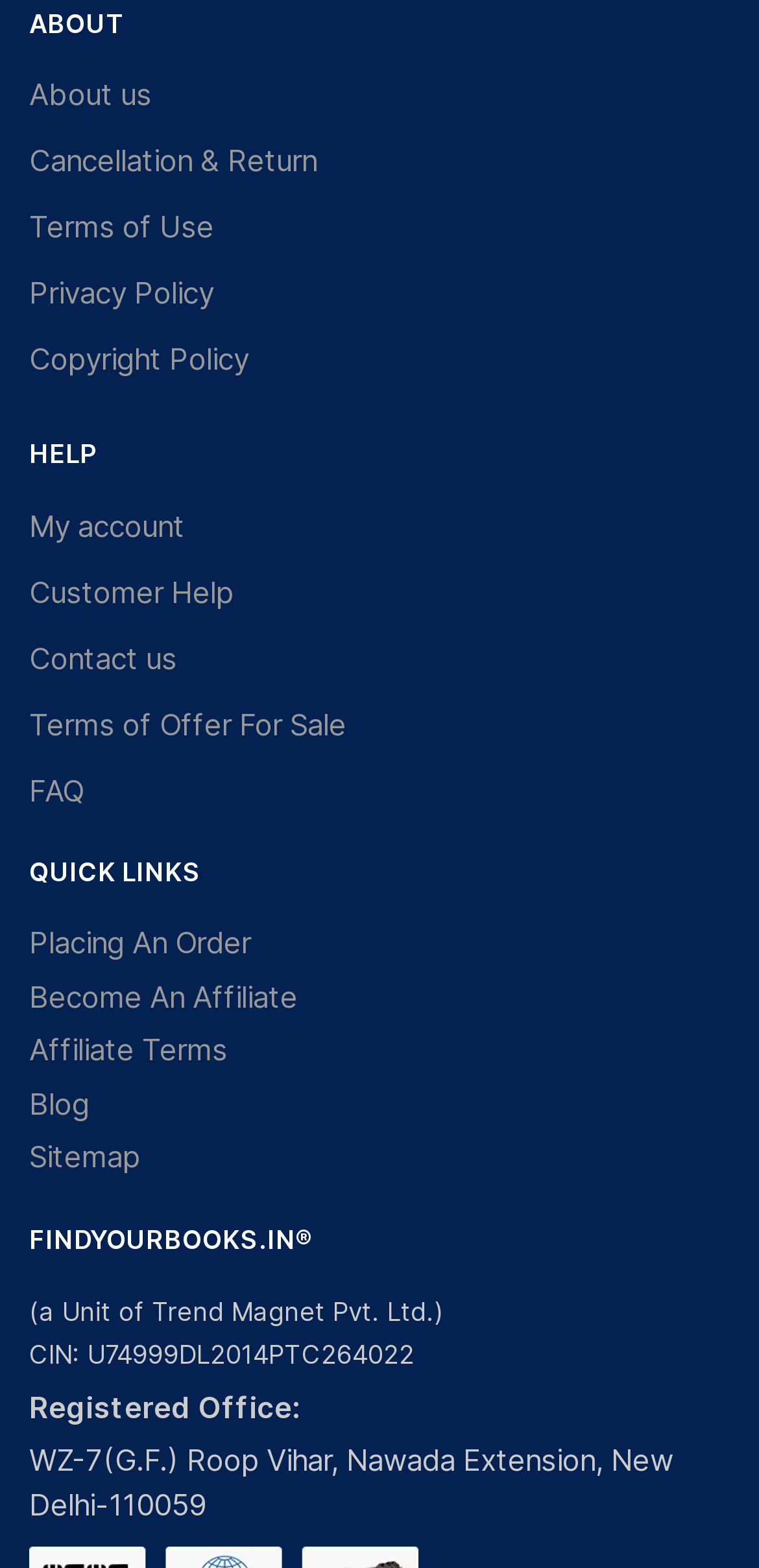Please identify the bounding box coordinates of the element that needs to be clicked to execute the following command: "read faq". Provide the bounding box using four float numbers between 0 and 1, formatted as [left, top, right, bottom].

[0.038, 0.491, 0.11, 0.519]